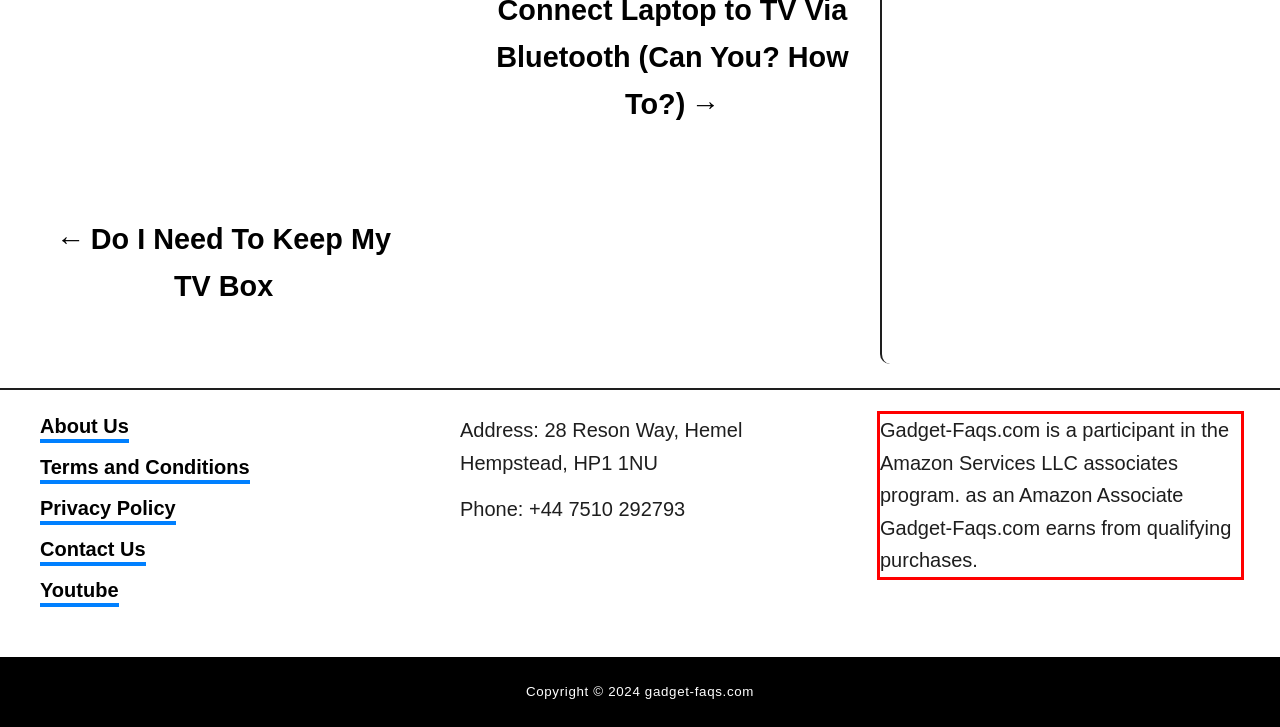You are provided with a screenshot of a webpage that includes a red bounding box. Extract and generate the text content found within the red bounding box.

Gadget-Faqs.com is a participant in the Amazon Services LLC associates program. as an Amazon Associate Gadget-Faqs.com earns from qualifying purchases.